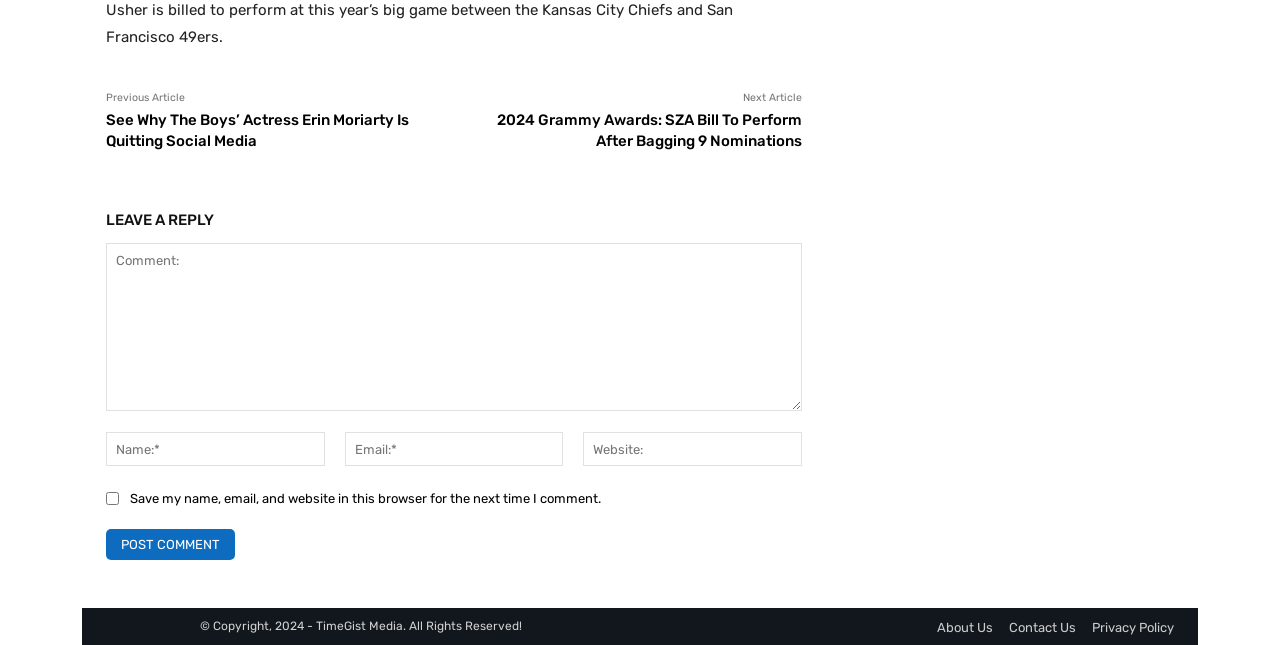Please find the bounding box coordinates of the clickable region needed to complete the following instruction: "Post a comment". The bounding box coordinates must consist of four float numbers between 0 and 1, i.e., [left, top, right, bottom].

[0.083, 0.82, 0.184, 0.868]